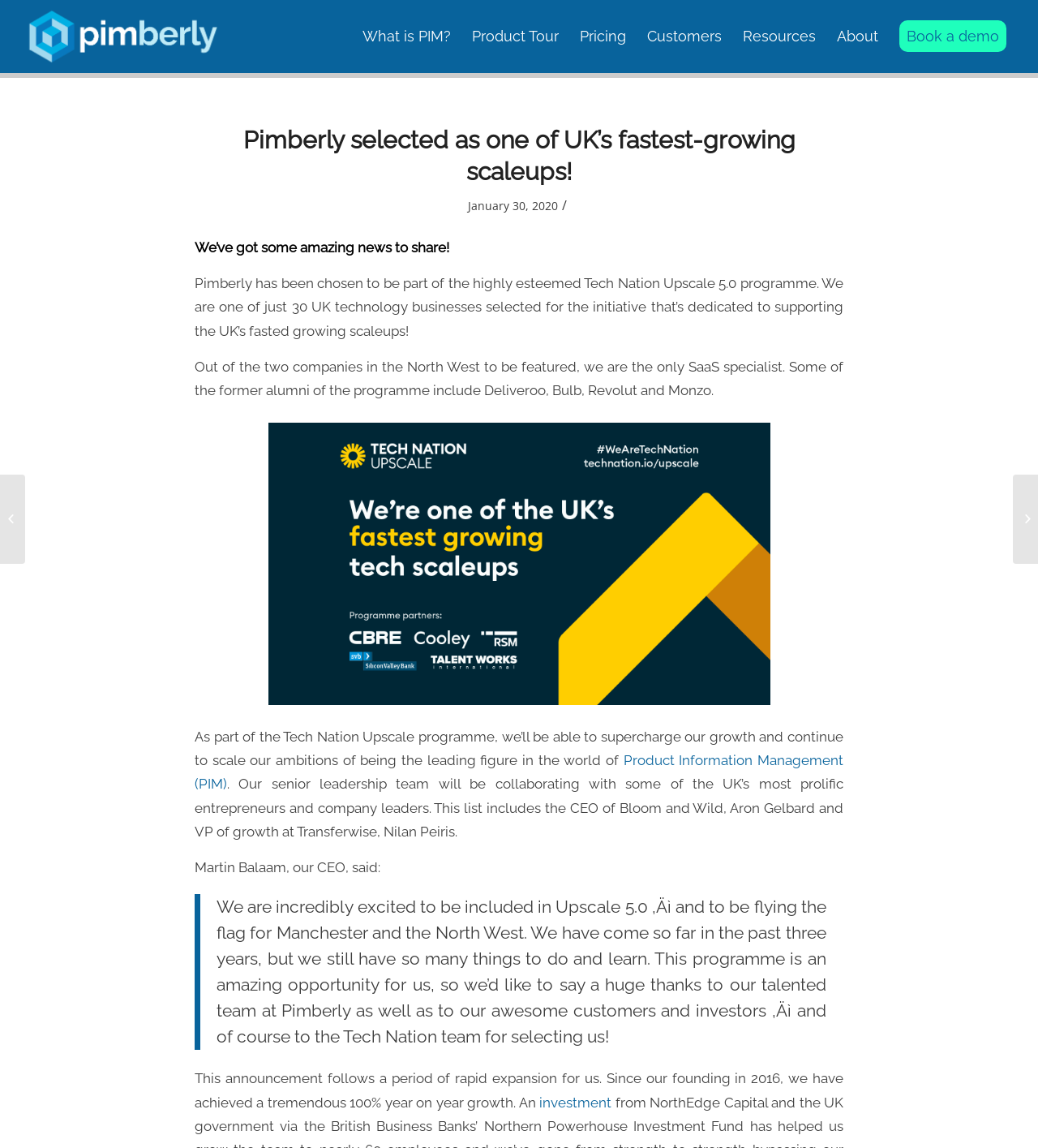What is the name of the company featured on this webpage?
Respond to the question with a single word or phrase according to the image.

Pimberly